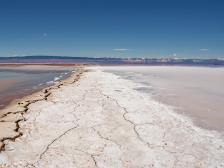What is the purpose of the image according to the caption?
Can you provide an in-depth and detailed response to the question?

The caption states that the image serves as a reminder of the natural beauty and ecological significance of the Great Salt Lake, and encourages individuals to develop a deeper appreciation for the earth and take action in its protection, implying that the purpose of the image is to promote environmental stewardship.